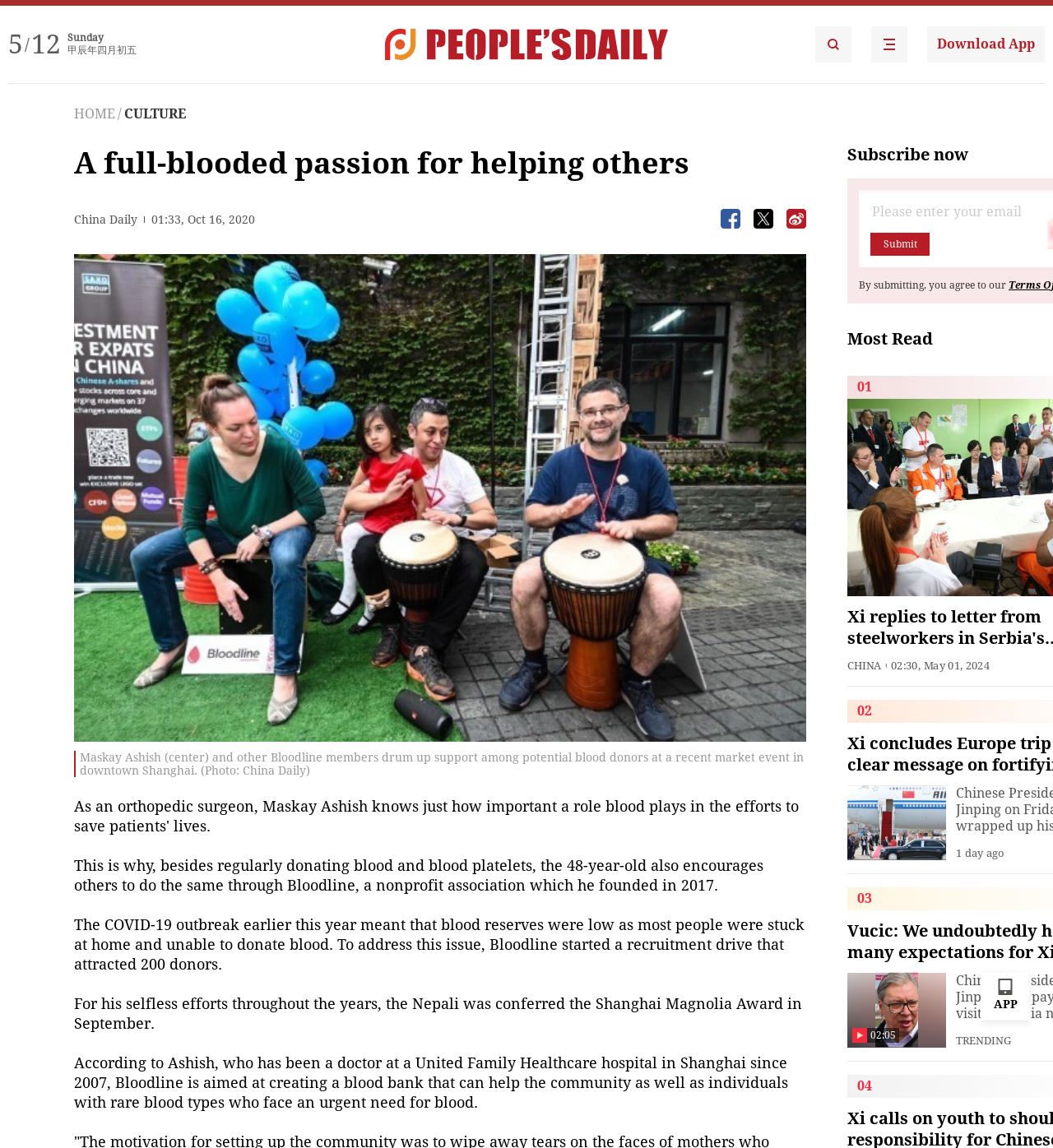Provide a brief response to the question using a single word or phrase: 
What is the section title above the '01' text?

Most Read